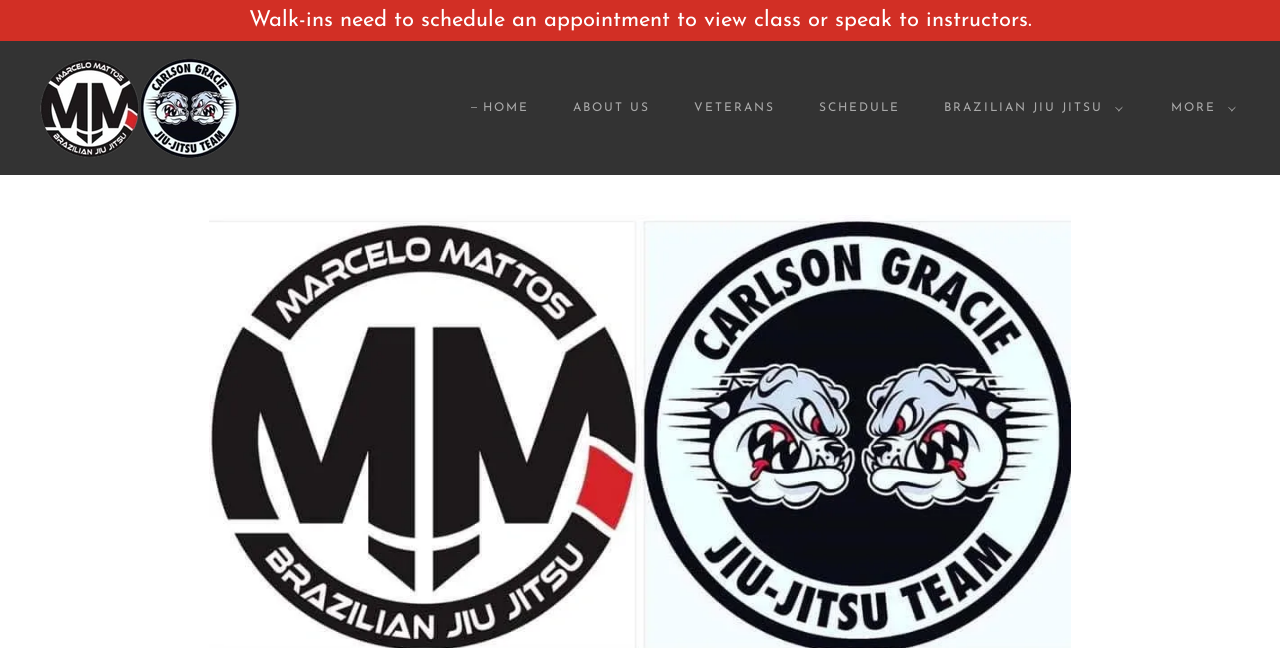Identify the webpage's primary heading and generate its text.

CARLSON GRACIE JIU JITSU